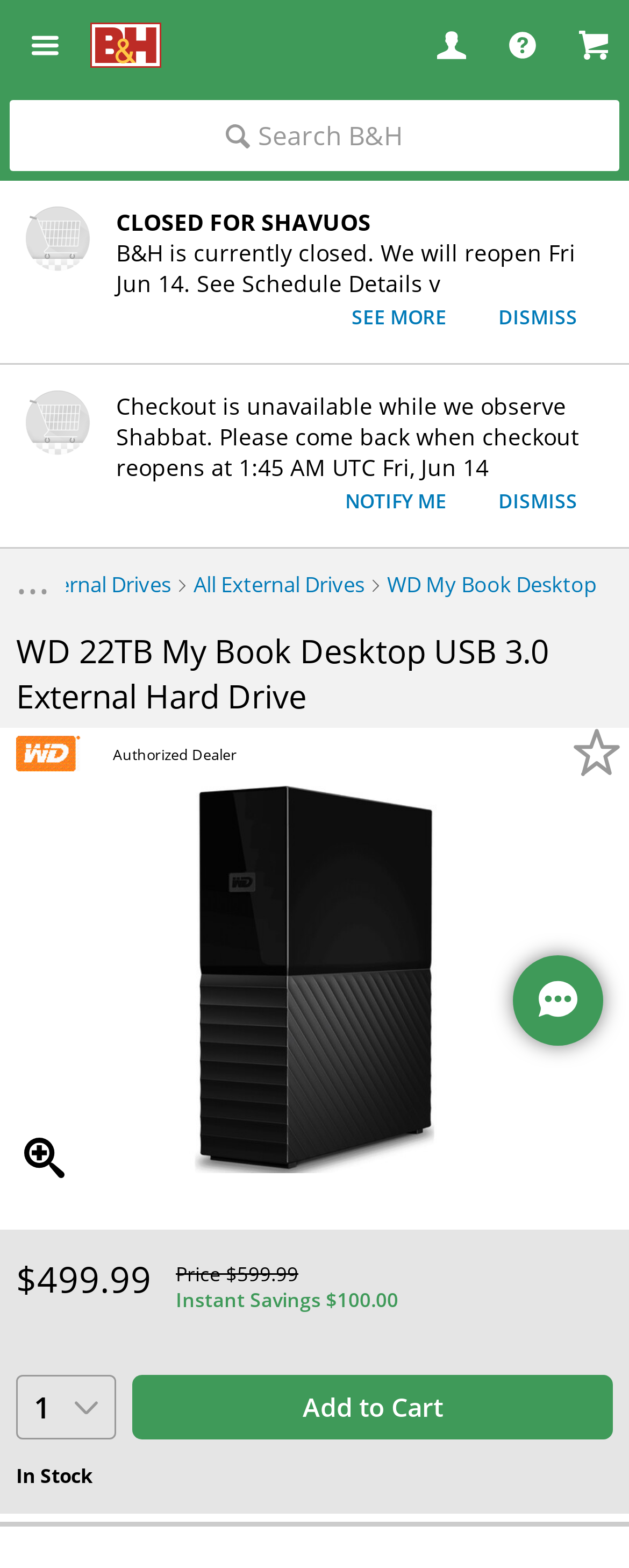Using the provided element description: "All External Drives", identify the bounding box coordinates. The coordinates should be four floats between 0 and 1 in the order [left, top, right, bottom].

[0.308, 0.363, 0.579, 0.382]